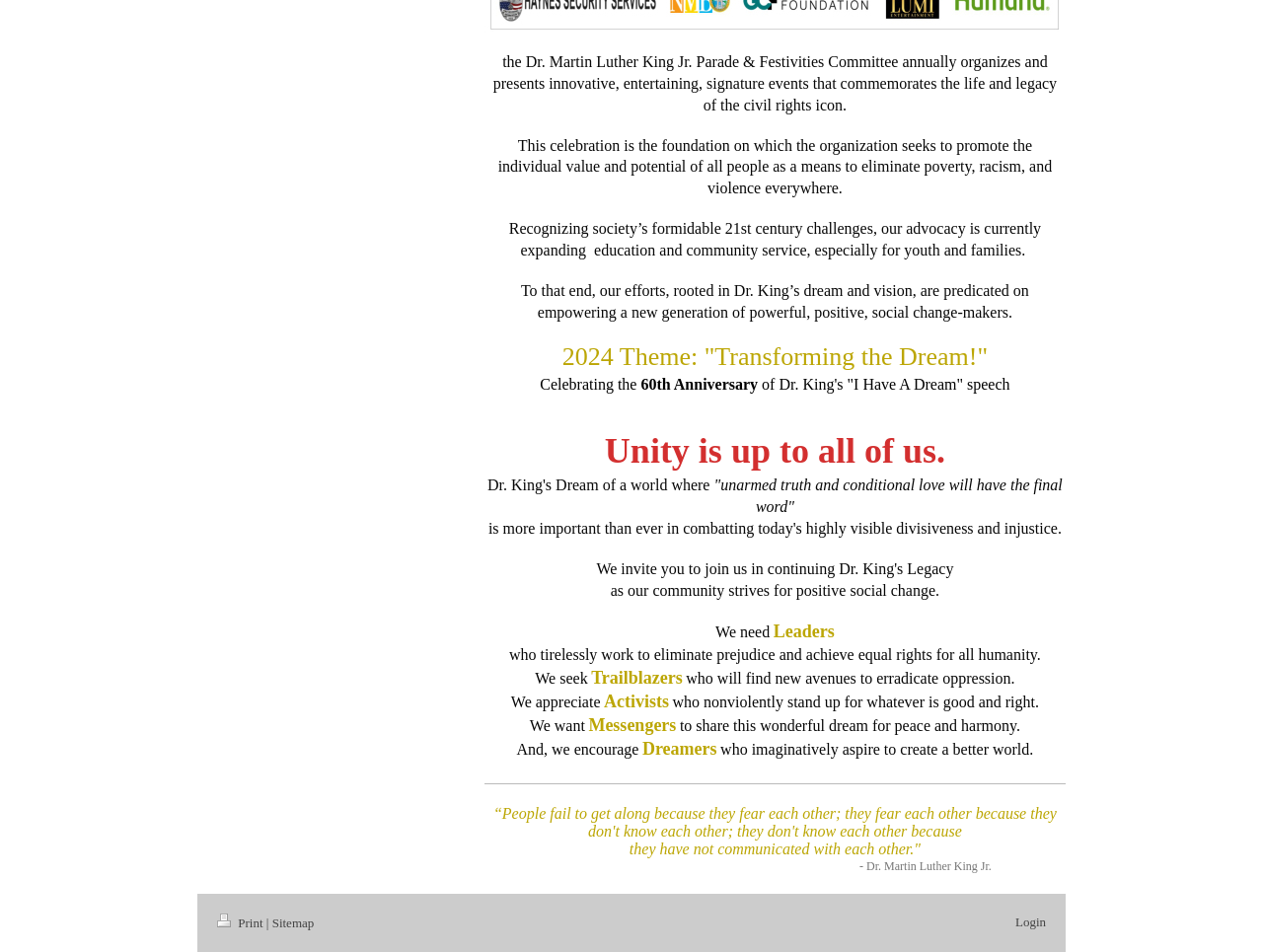Predict the bounding box of the UI element based on this description: "Created with Fabric.js 5.2.4".

None